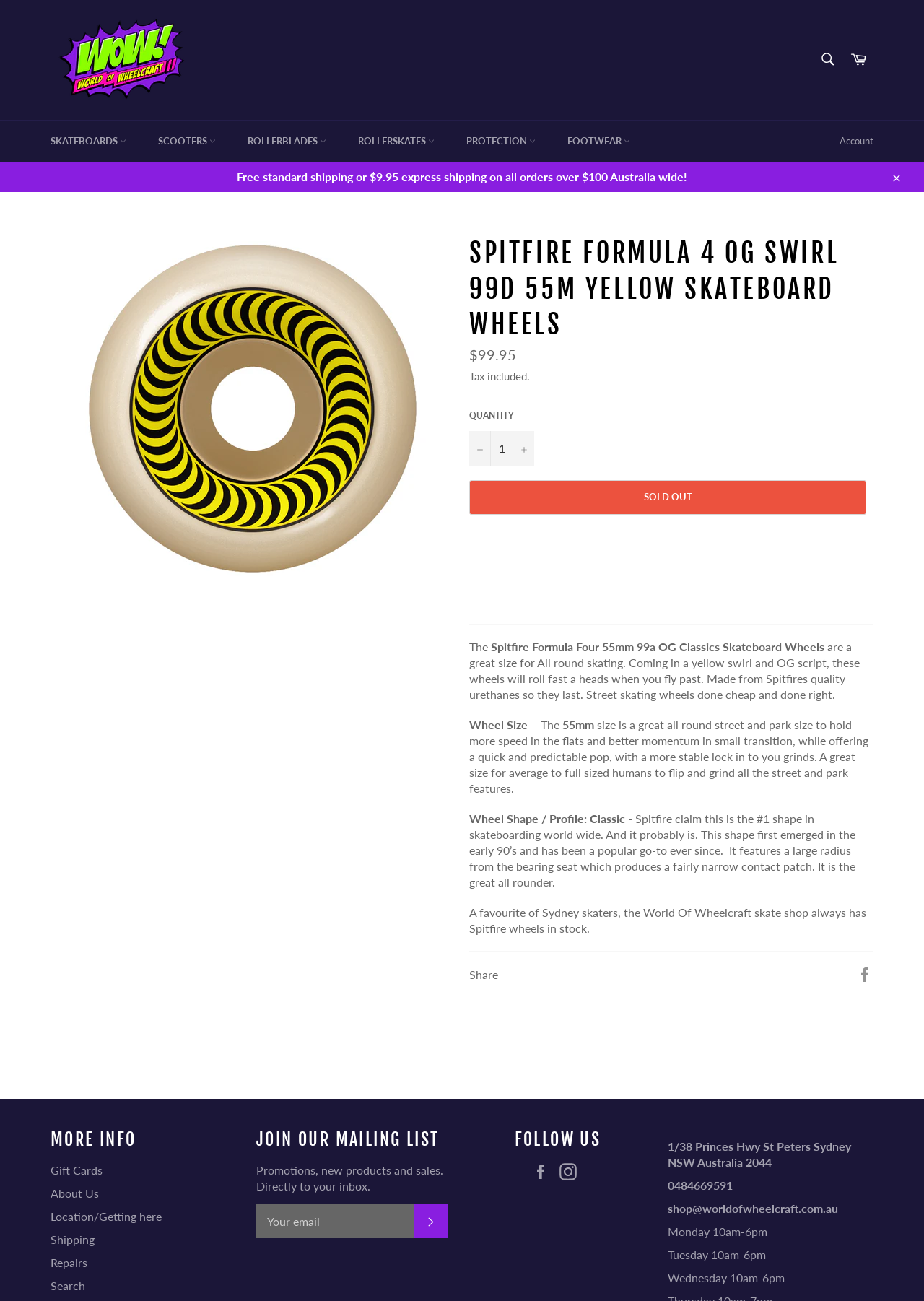What is the size of the skateboard wheels?
Provide a detailed and well-explained answer to the question.

I found the answer by looking at the product description on the webpage. The size of the skateboard wheels is mentioned as '55mm', which is a great all-round street and park size.